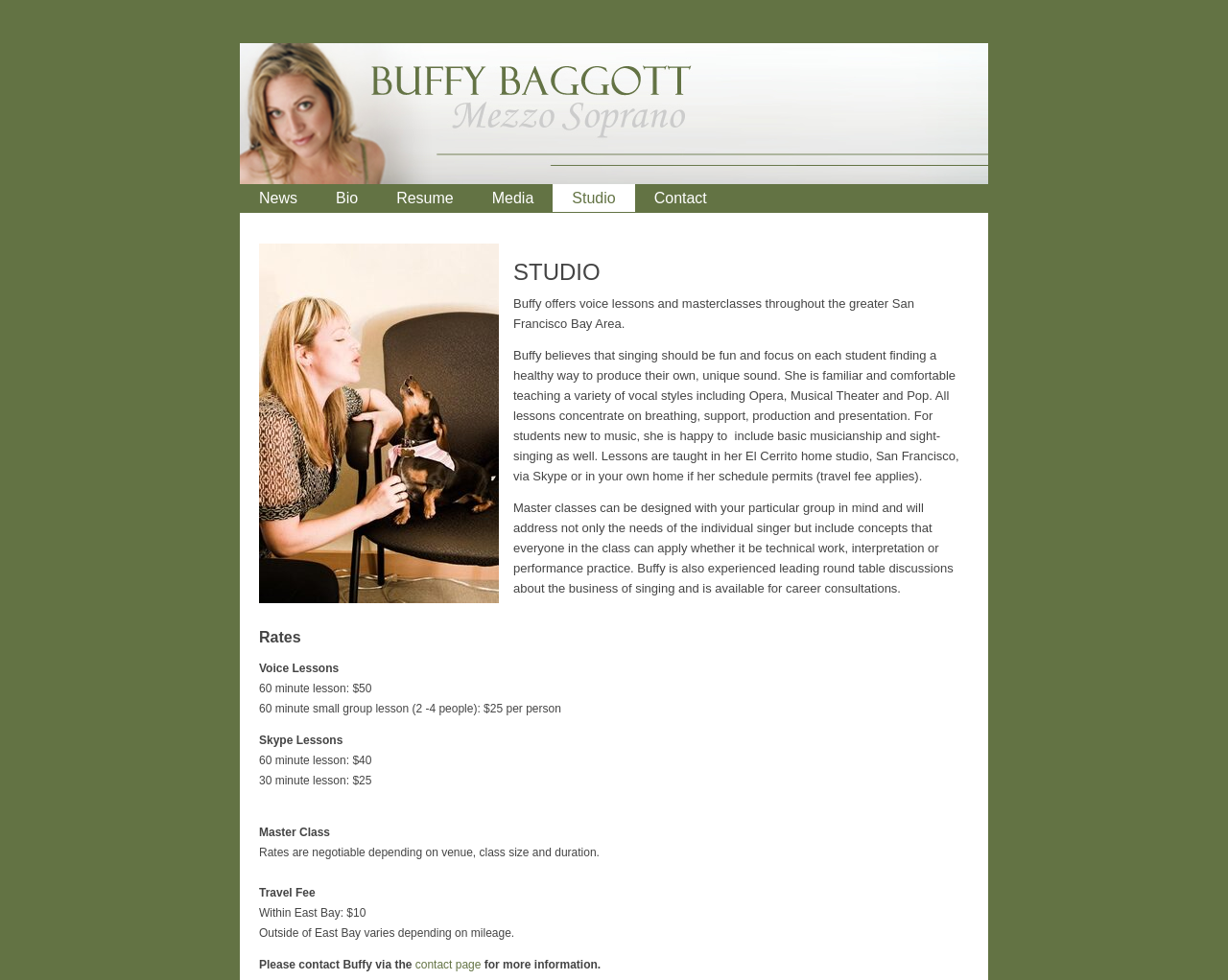Provide the bounding box for the UI element matching this description: "Bio".

[0.258, 0.188, 0.307, 0.216]